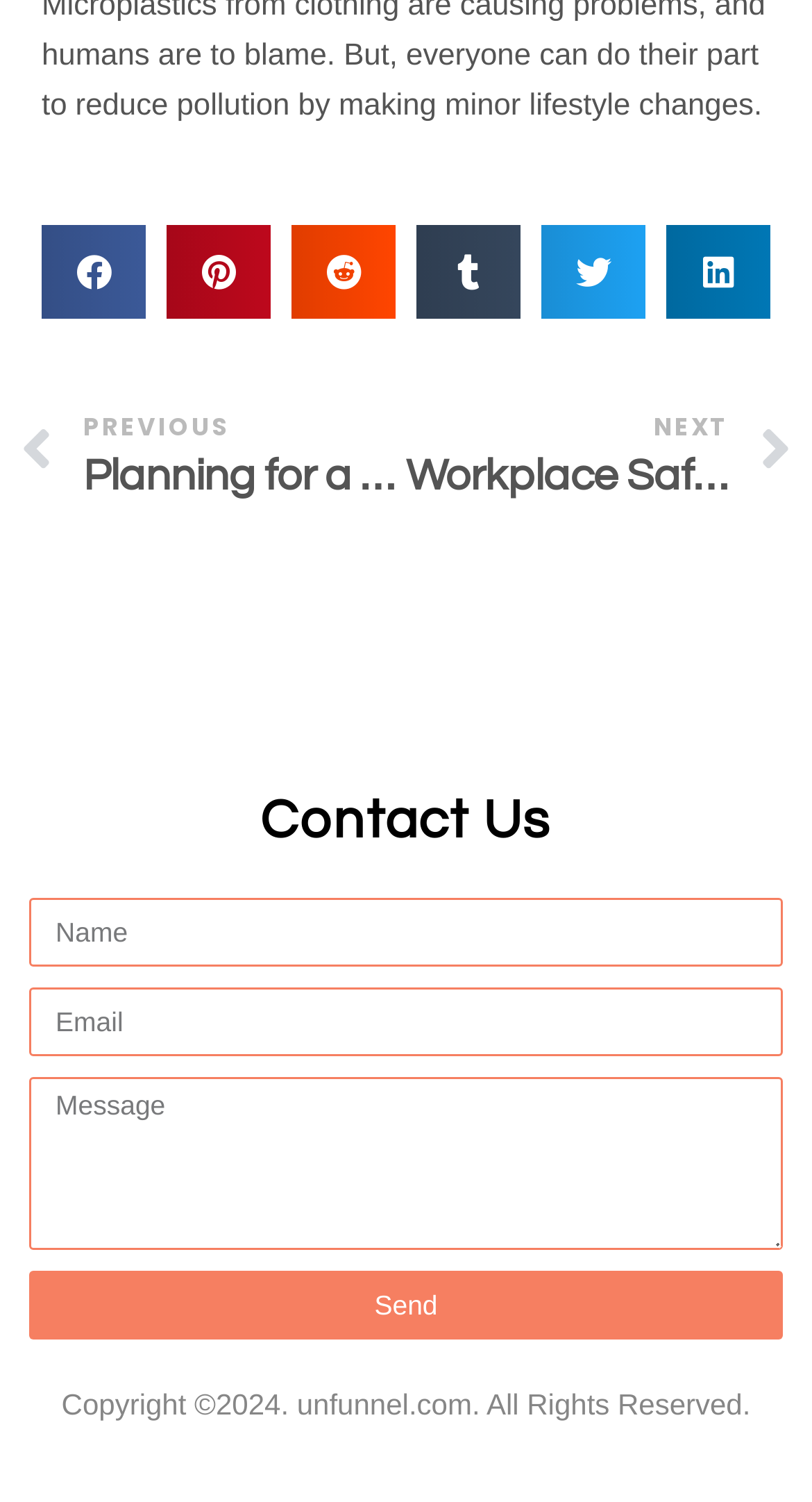Identify the bounding box coordinates of the section that should be clicked to achieve the task described: "Share on facebook".

[0.051, 0.15, 0.179, 0.213]